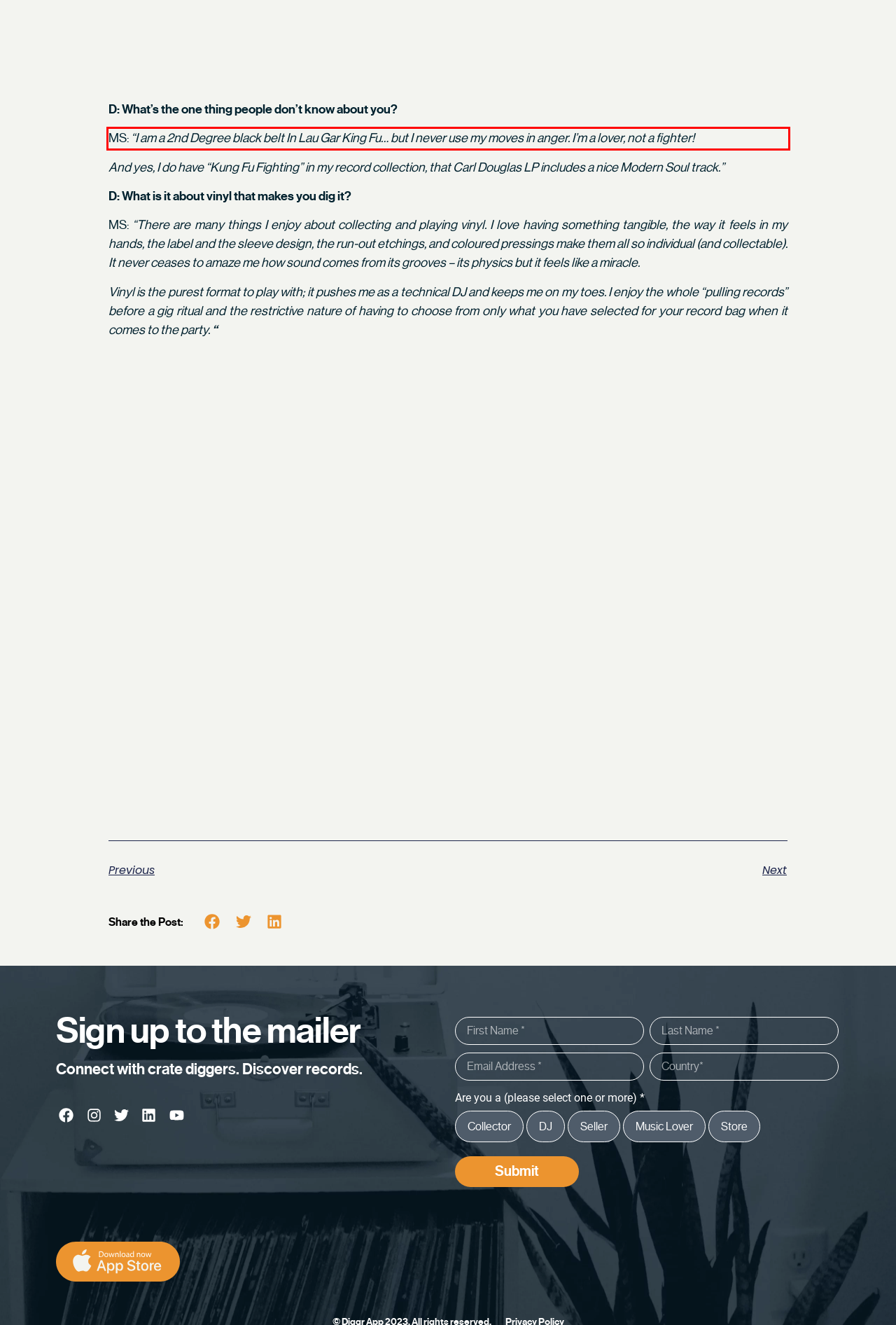Given a screenshot of a webpage containing a red rectangle bounding box, extract and provide the text content found within the red bounding box.

MS: “I am a 2nd Degree black belt In Lau Gar King Fu… but I never use my moves in anger. I’m a lover, not a fighter!